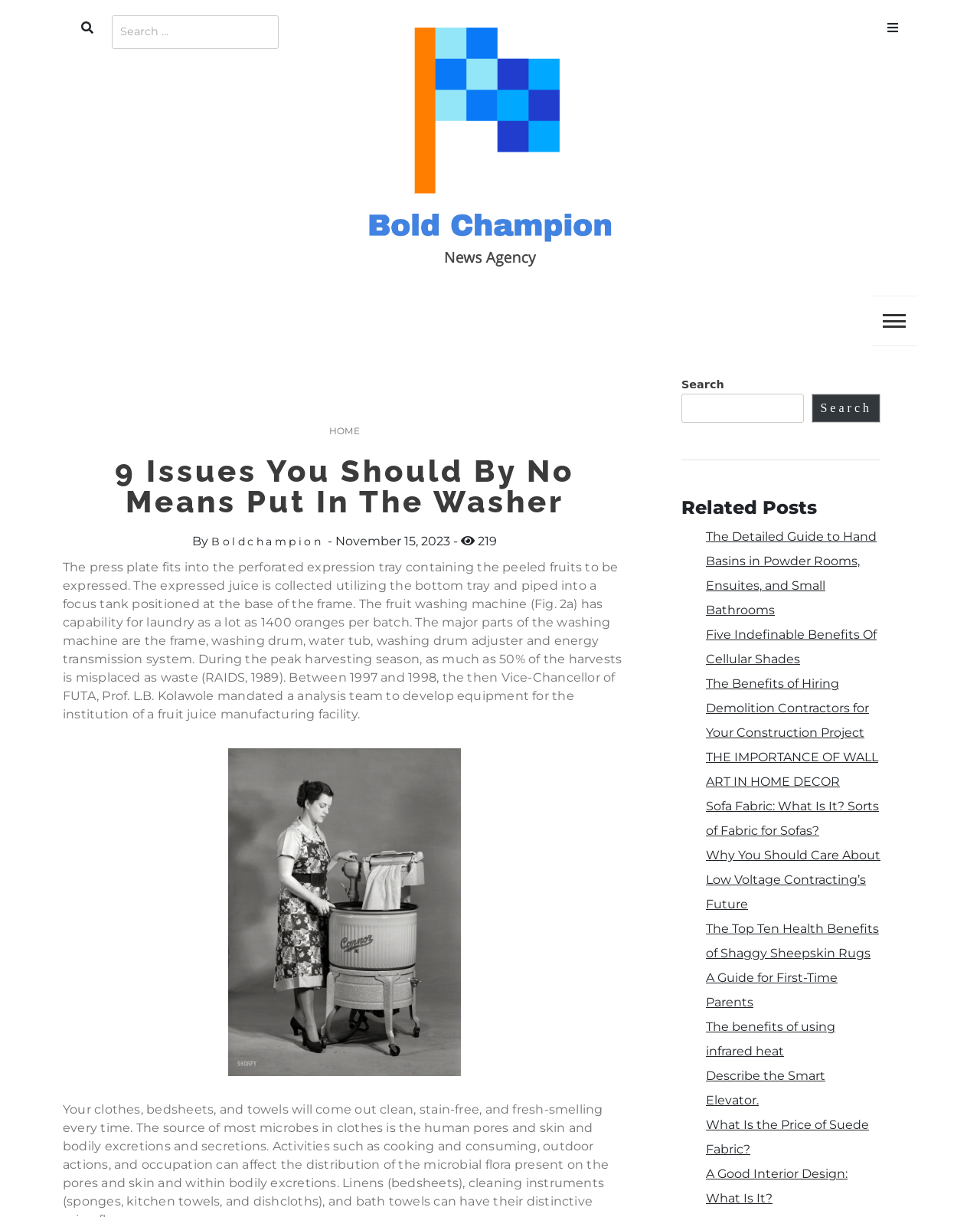How many search boxes are there?
From the screenshot, supply a one-word or short-phrase answer.

2